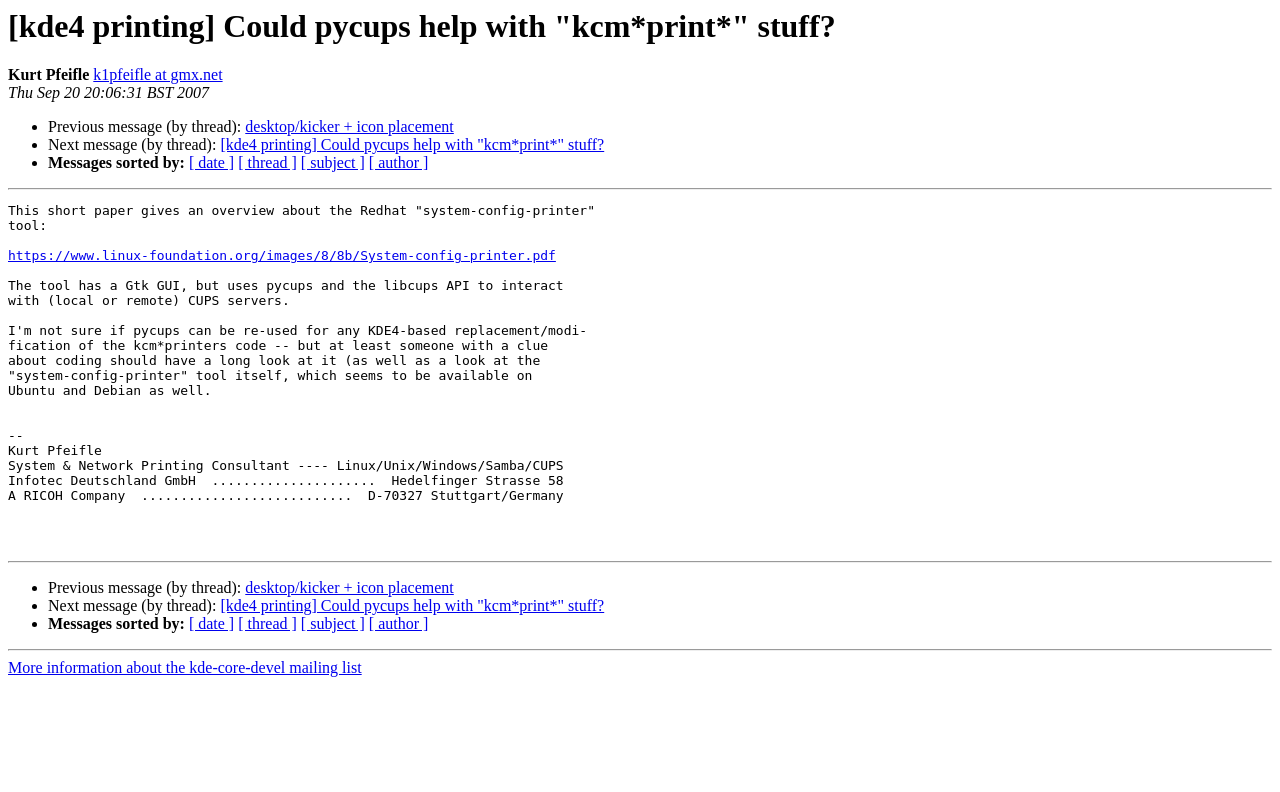What is the company of Kurt Pfeifle?
Answer the question with a thorough and detailed explanation.

The company of Kurt Pfeifle is Infotec Deutschland GmbH, which is mentioned in the text 'Infotec Deutschland GmbH .....................  Hedelfinger Strasse 58' at the bottom of the page.